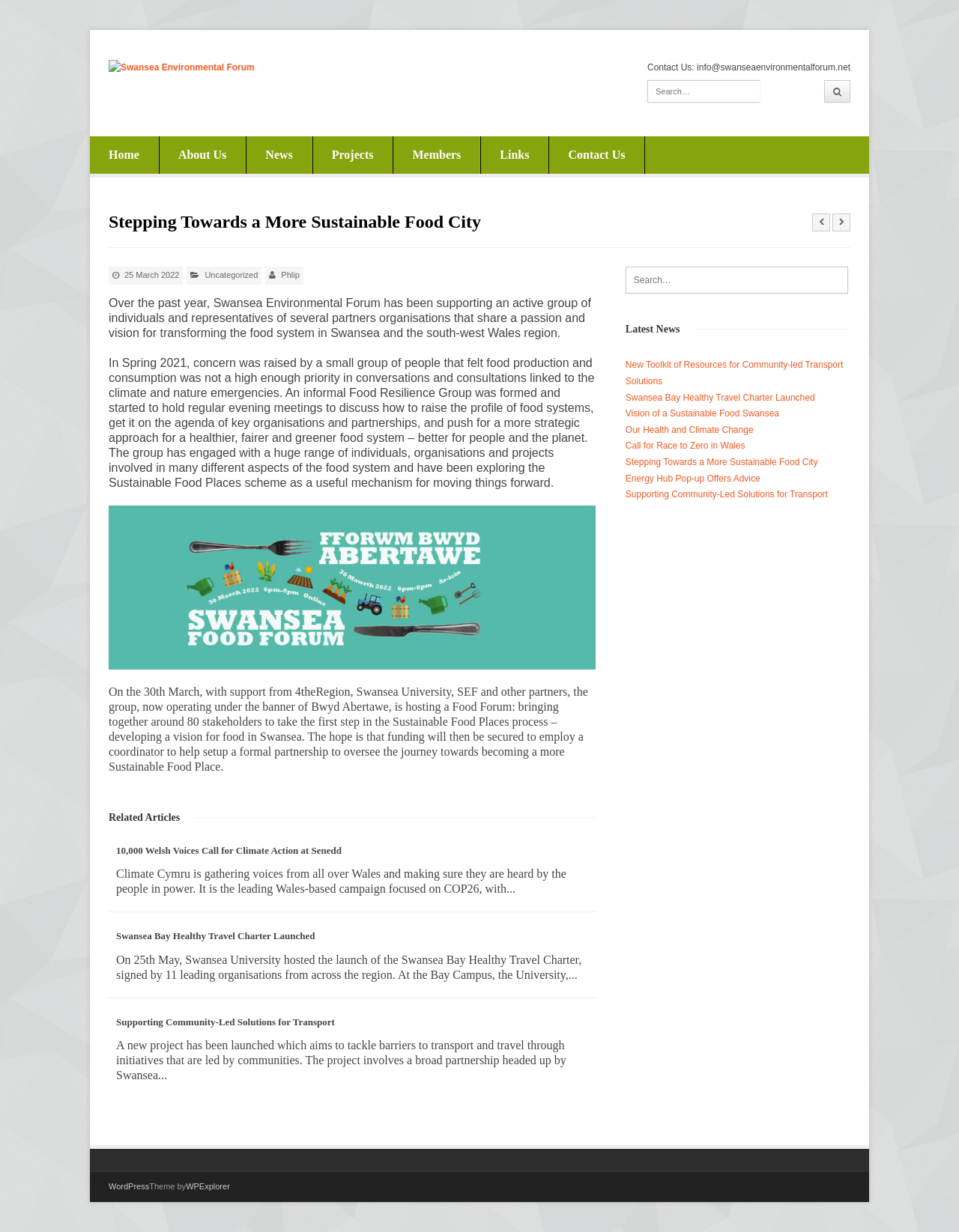What is the name of the project launched to tackle barriers to transport and travel?
Please give a detailed and elaborate answer to the question based on the image.

The name of the project launched to tackle barriers to transport and travel can be found in the article on the webpage, which mentions that a new project has been launched to tackle barriers to transport and travel through initiatives that are led by communities, and the project is called 'Community-Led Solutions for Transport'.